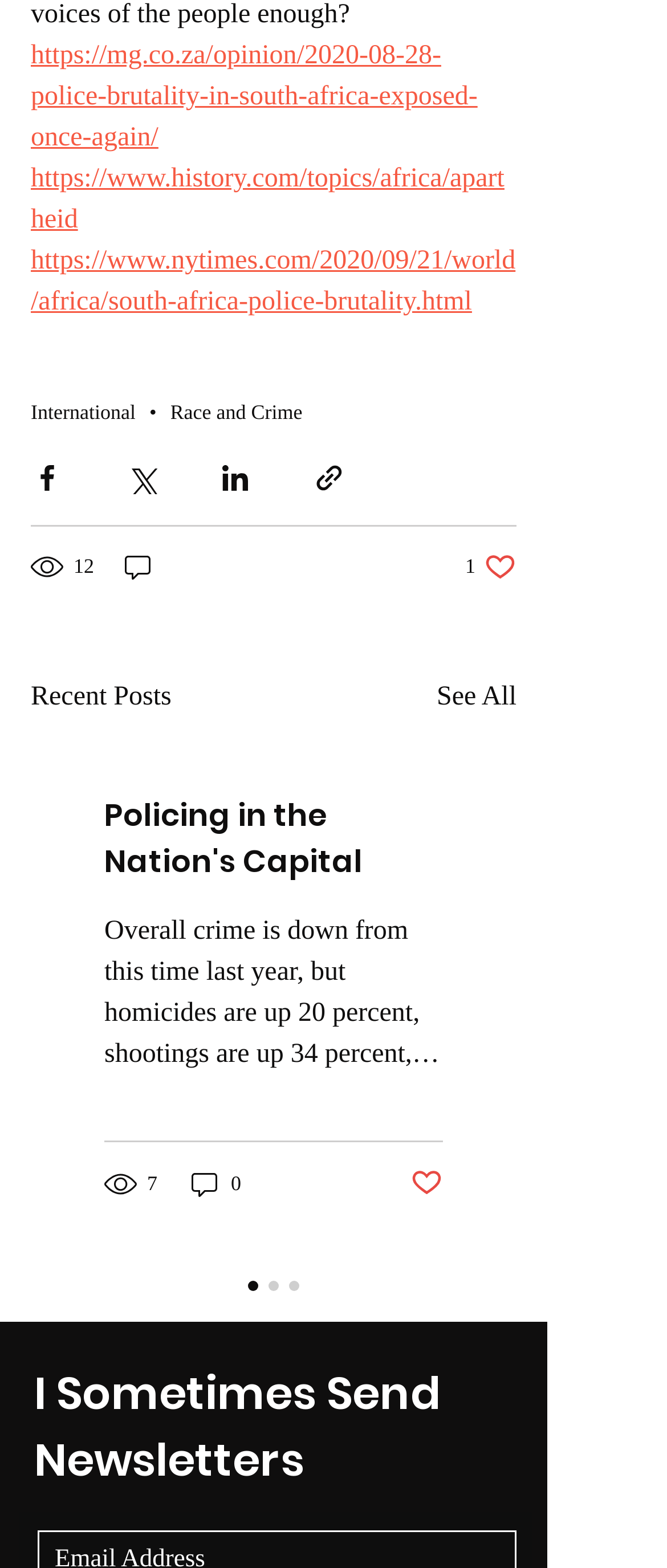Bounding box coordinates should be provided in the format (top-left x, top-left y, bottom-right x, bottom-right y) with all values between 0 and 1. Identify the bounding box for this UI element: parent_node: 12

[0.182, 0.351, 0.236, 0.372]